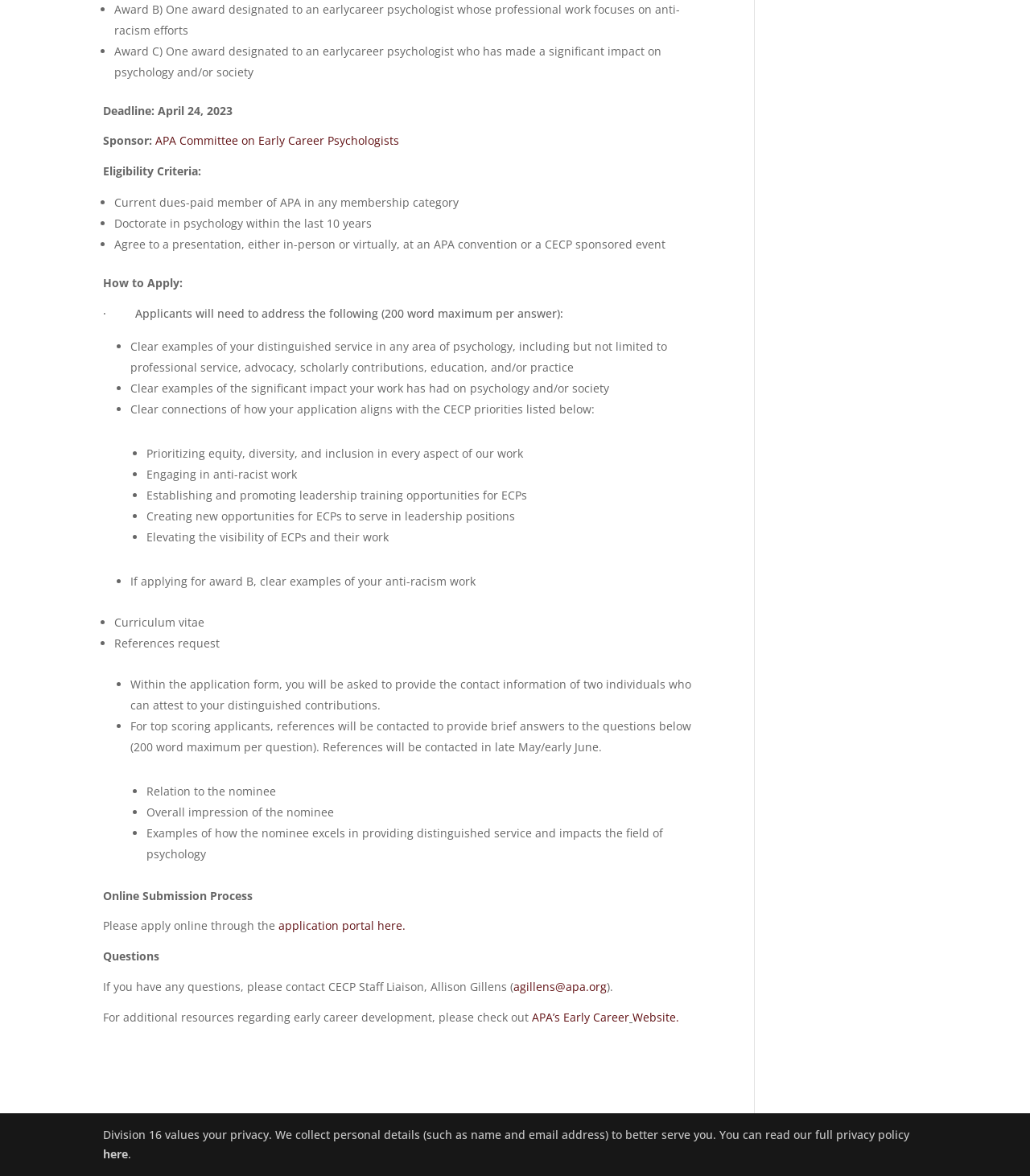Find the bounding box of the element with the following description: "agillens@apa.org". The coordinates must be four float numbers between 0 and 1, formatted as [left, top, right, bottom].

[0.498, 0.832, 0.589, 0.845]